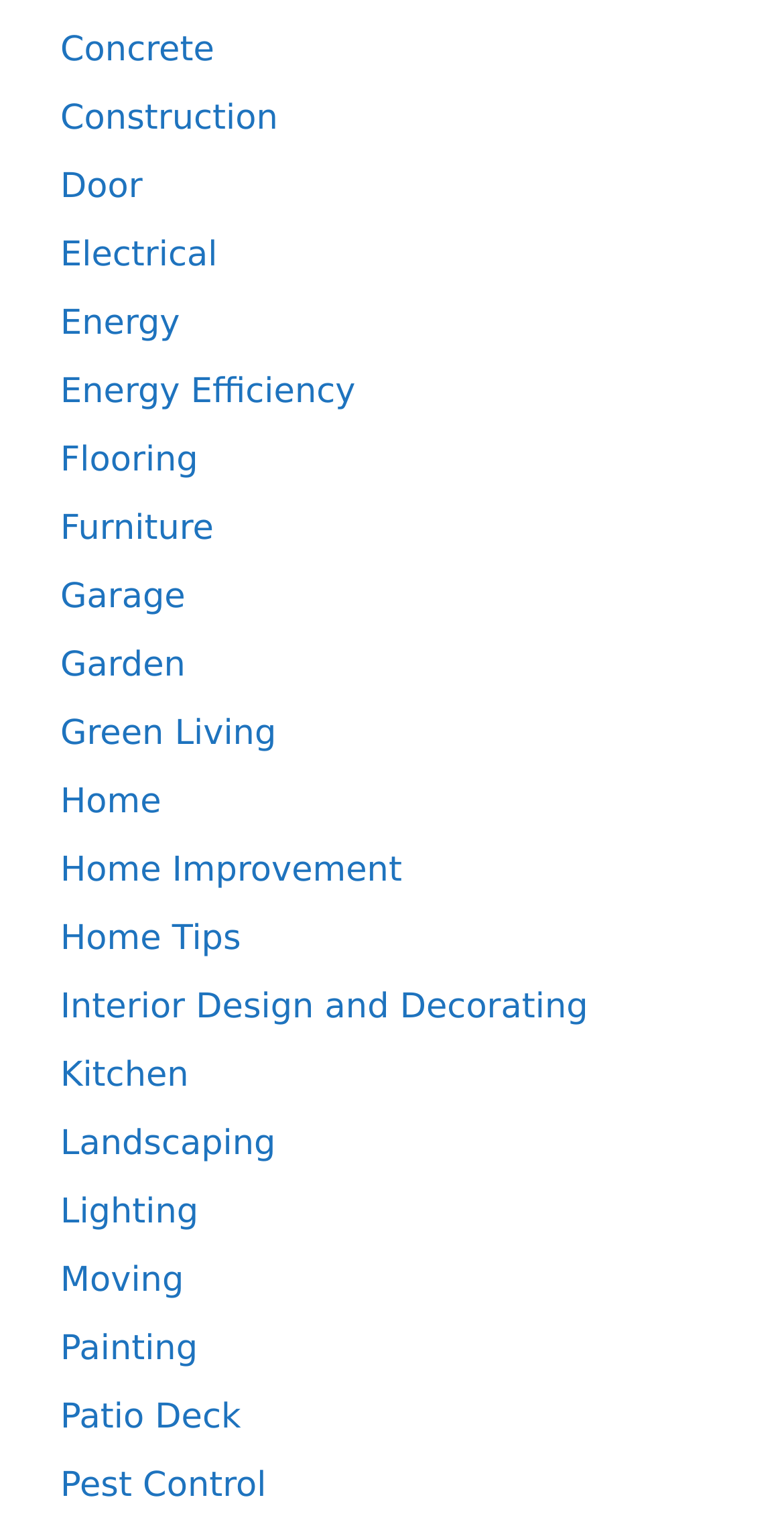What is the topic related to 'Energy Efficiency'?
Examine the image and give a concise answer in one word or a short phrase.

Home Improvement